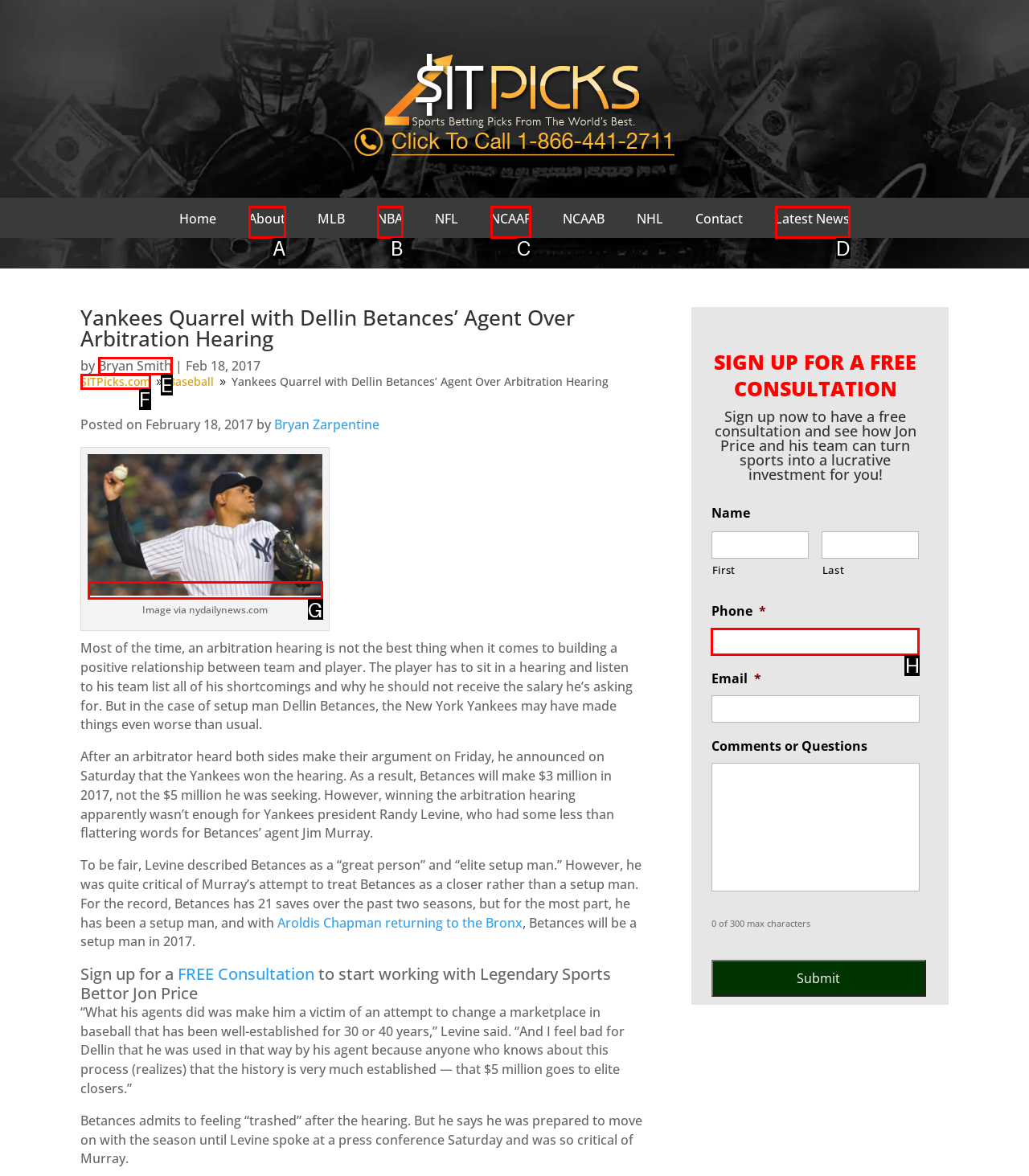Refer to the element description: NCAAF and identify the matching HTML element. State your answer with the appropriate letter.

C